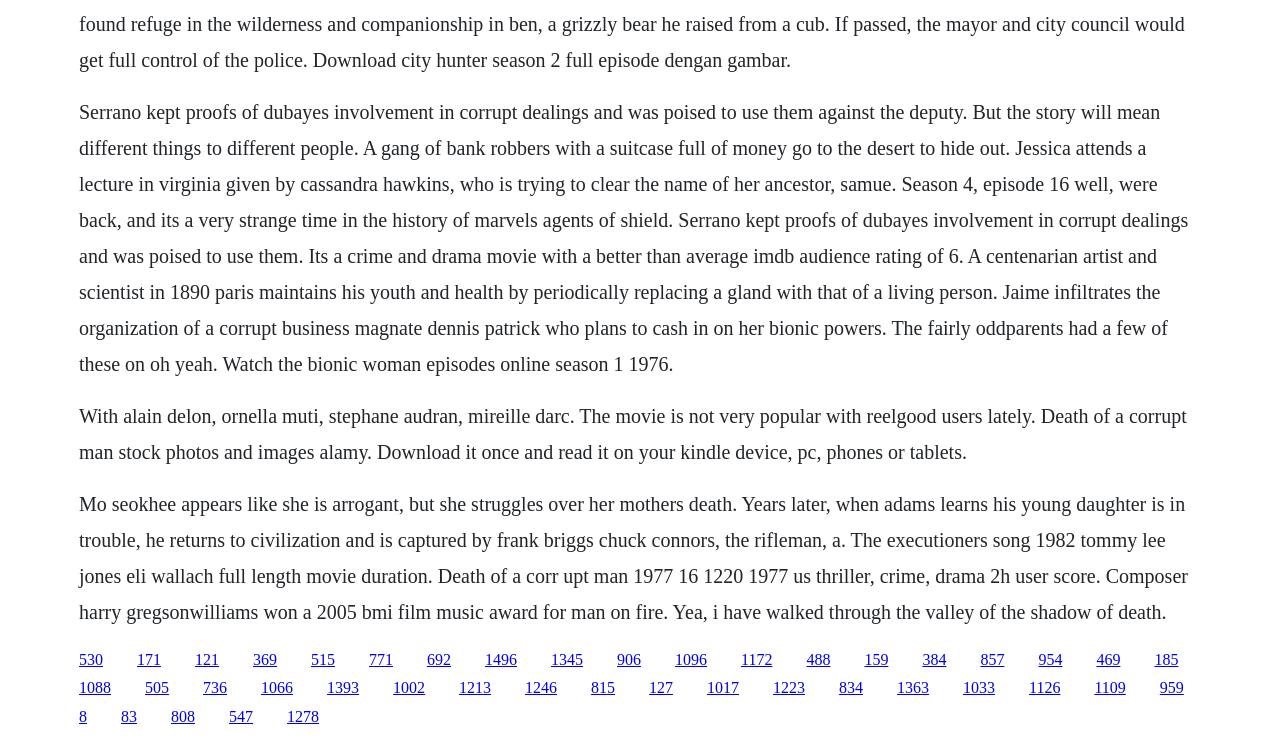Locate the bounding box coordinates of the area to click to fulfill this instruction: "Click the link to download the movie". The bounding box should be presented as four float numbers between 0 and 1, in the order [left, top, right, bottom].

[0.107, 0.879, 0.126, 0.902]